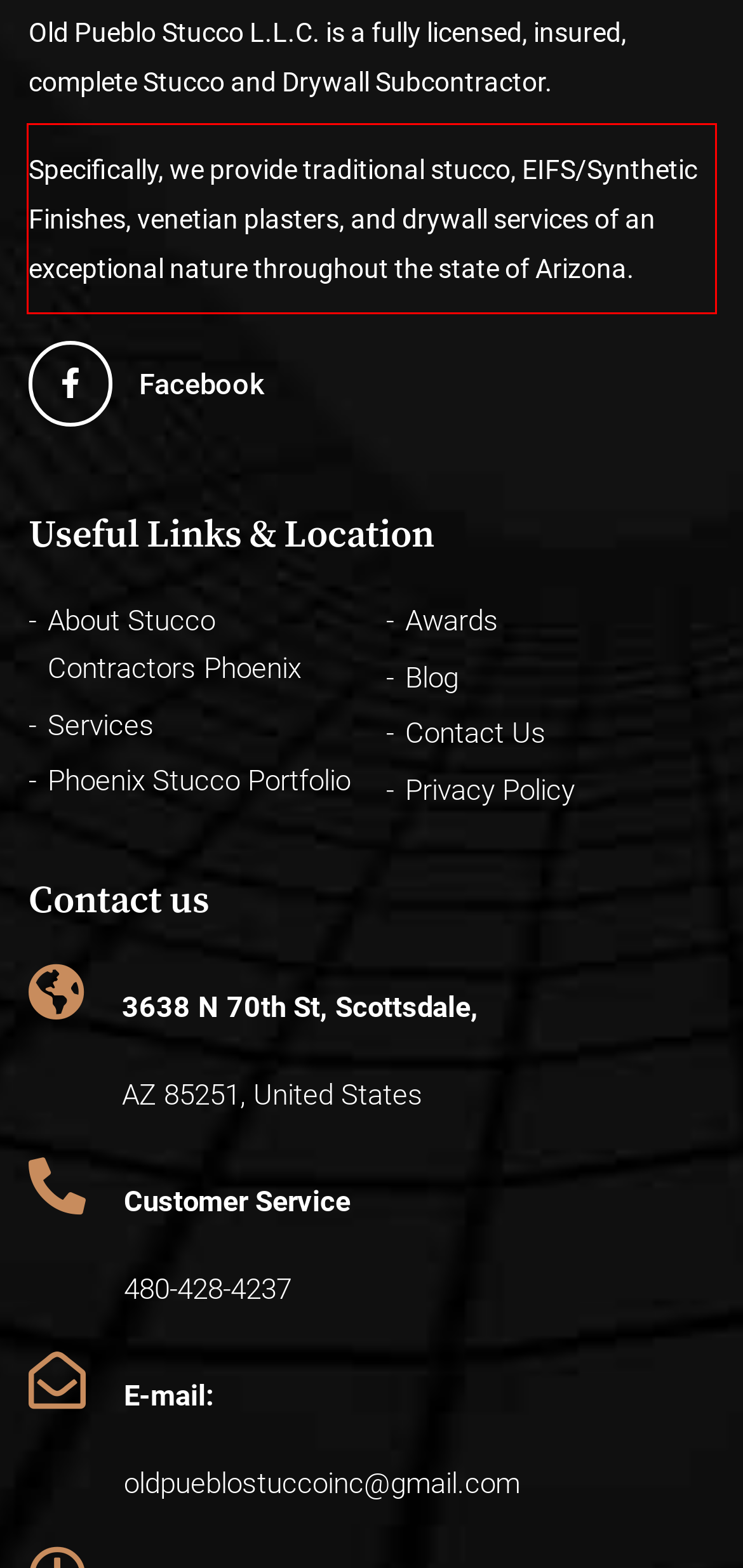Examine the webpage screenshot, find the red bounding box, and extract the text content within this marked area.

Specifically, we provide traditional stucco, EIFS/Synthetic Finishes, venetian plasters, and drywall services of an exceptional nature throughout the state of Arizona.